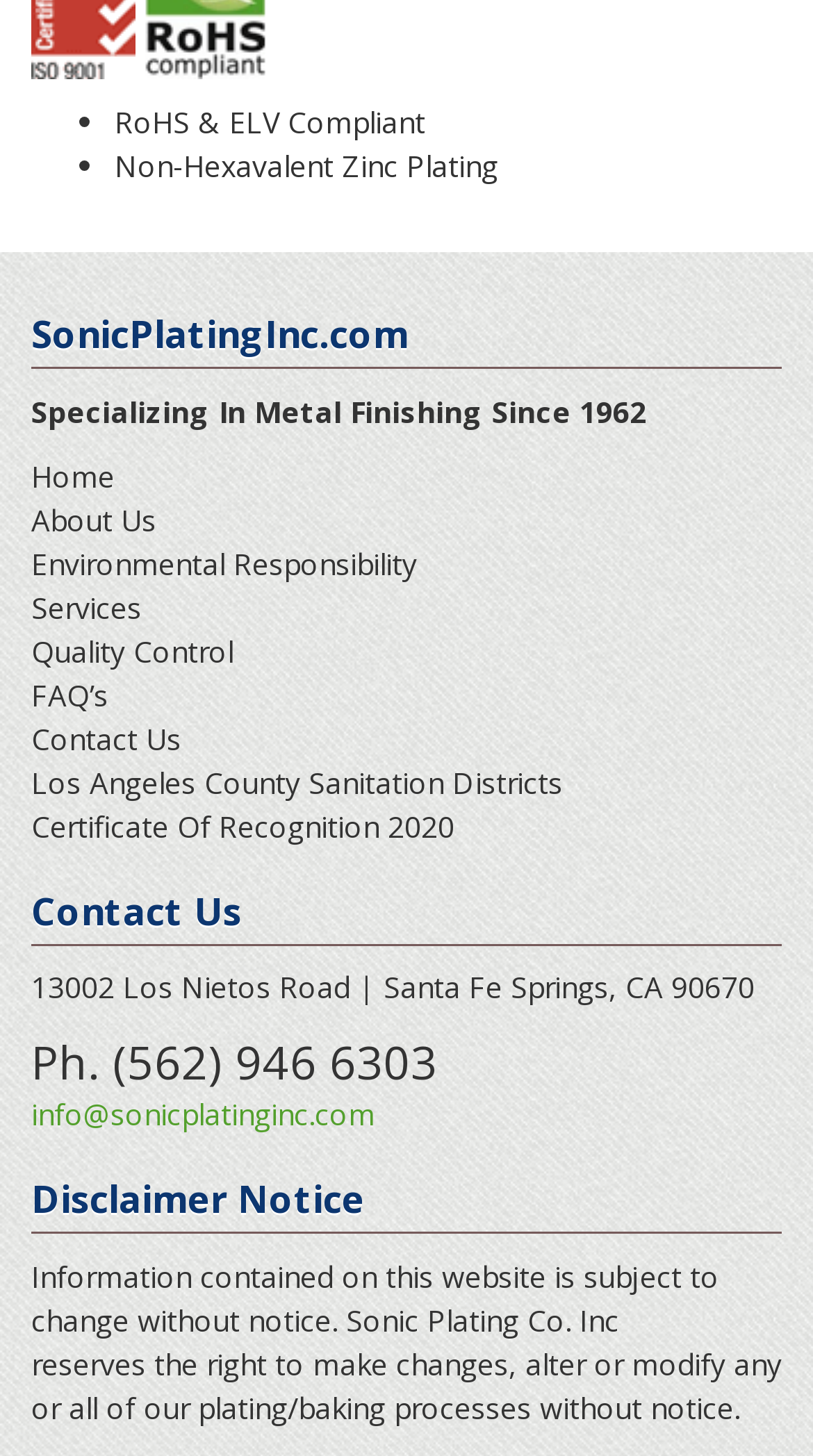Could you locate the bounding box coordinates for the section that should be clicked to accomplish this task: "Go to About Us".

[0.038, 0.344, 0.192, 0.371]